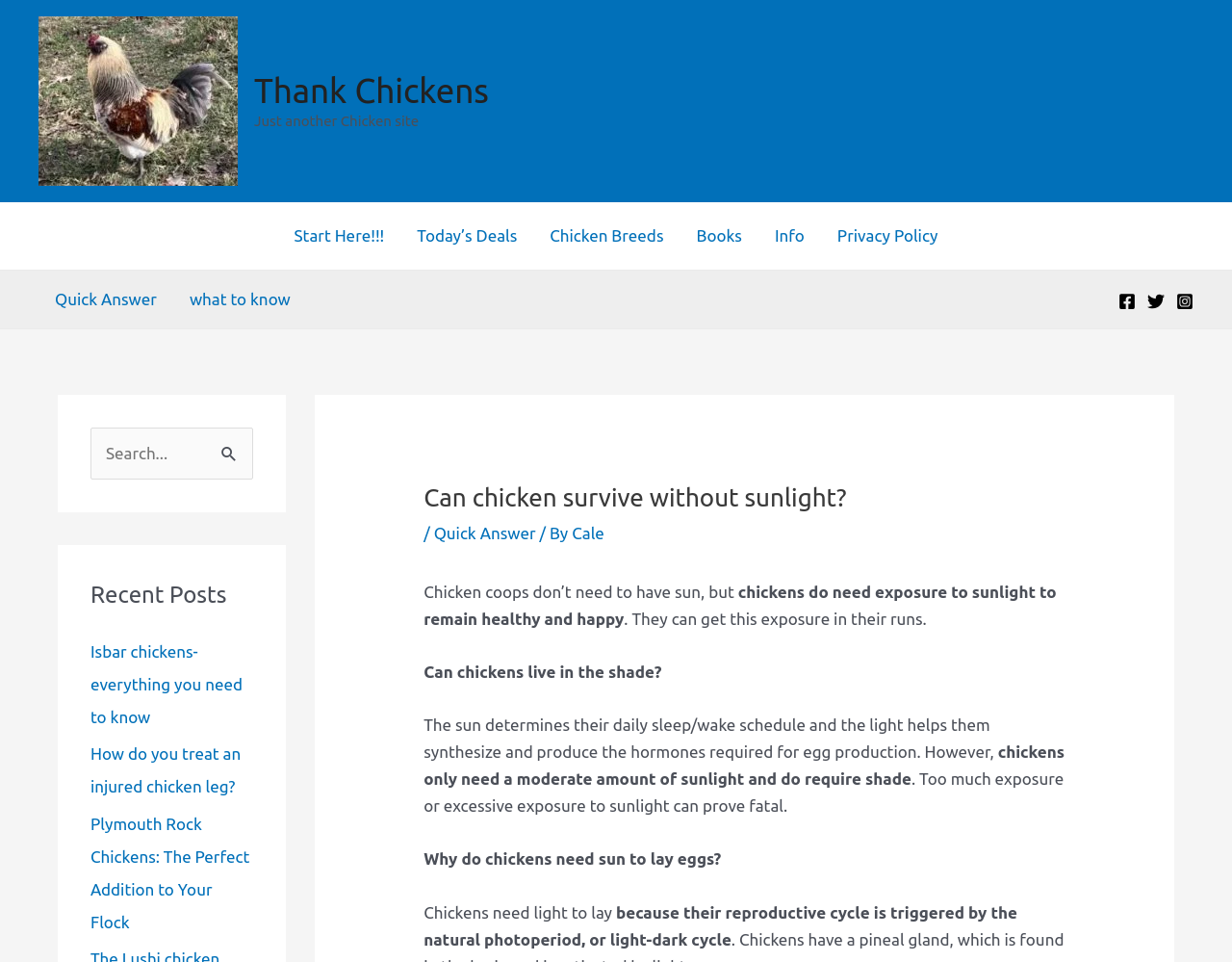What is the name of the website?
Refer to the image and answer the question using a single word or phrase.

Thank Chickens